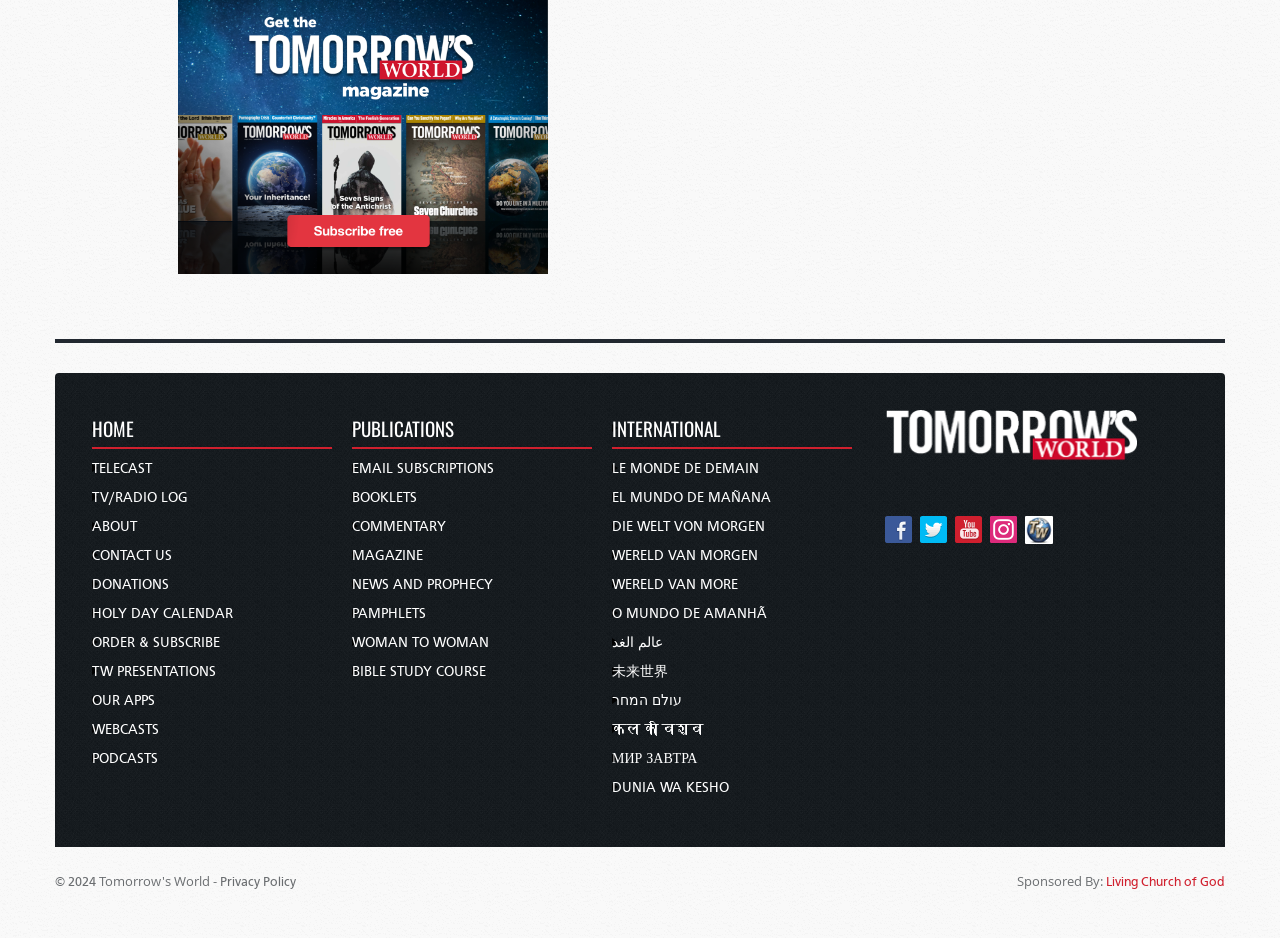Find the bounding box coordinates of the element to click in order to complete the given instruction: "Click on the HOME link."

[0.072, 0.446, 0.259, 0.478]